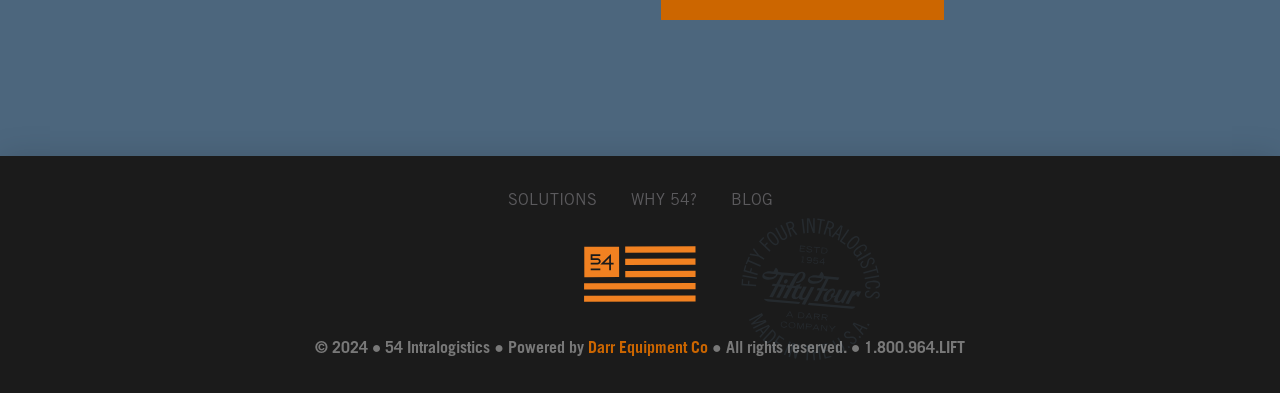Please provide a brief answer to the question using only one word or phrase: 
What is the symbol used to separate the copyright information and the company name?

●